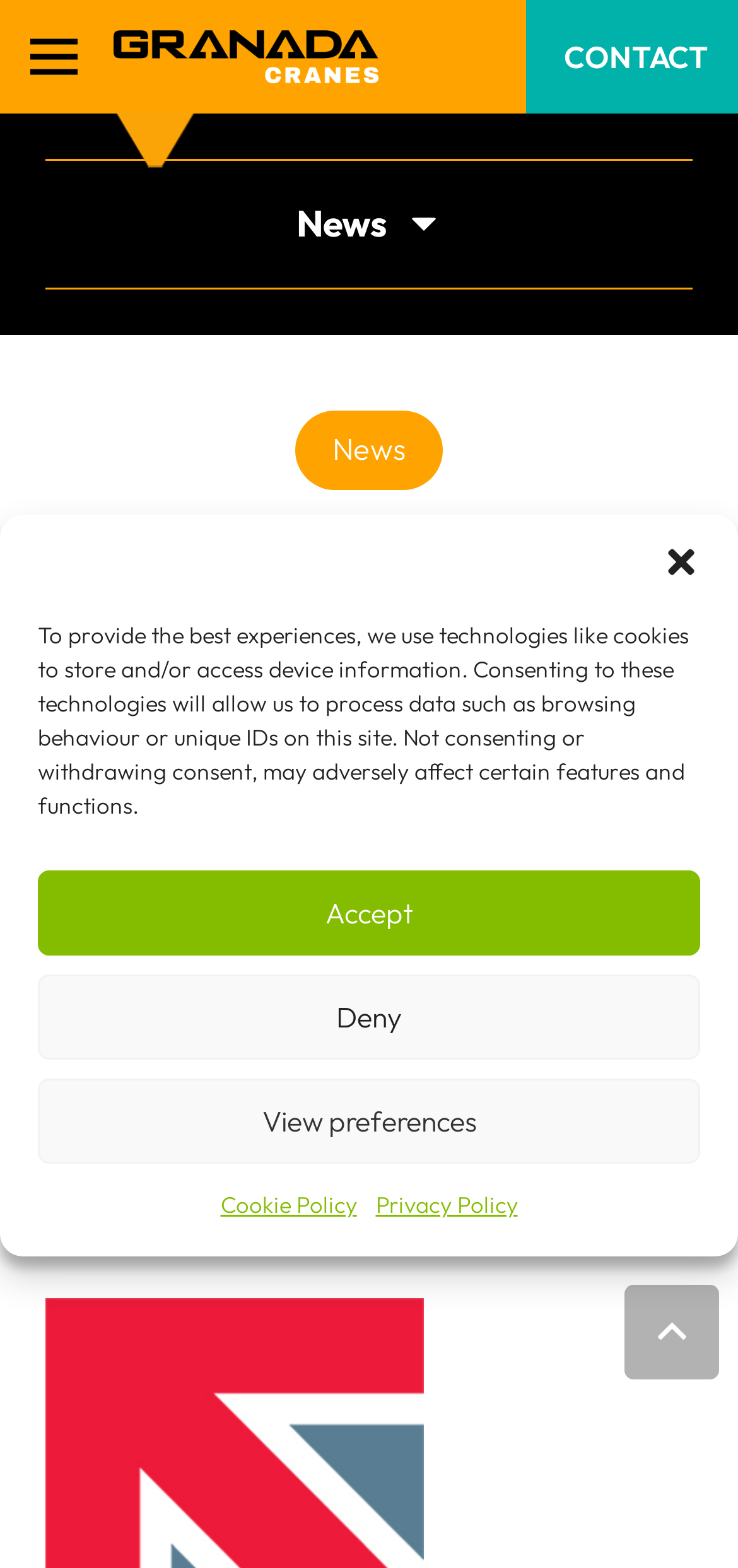Please study the image and answer the question comprehensively:
What is the company's role in offshore wind farm development?

Based on the webpage content, Granada Material Handling is leading the way in offshore wind farm development, working with both wind farm developers and the UK.